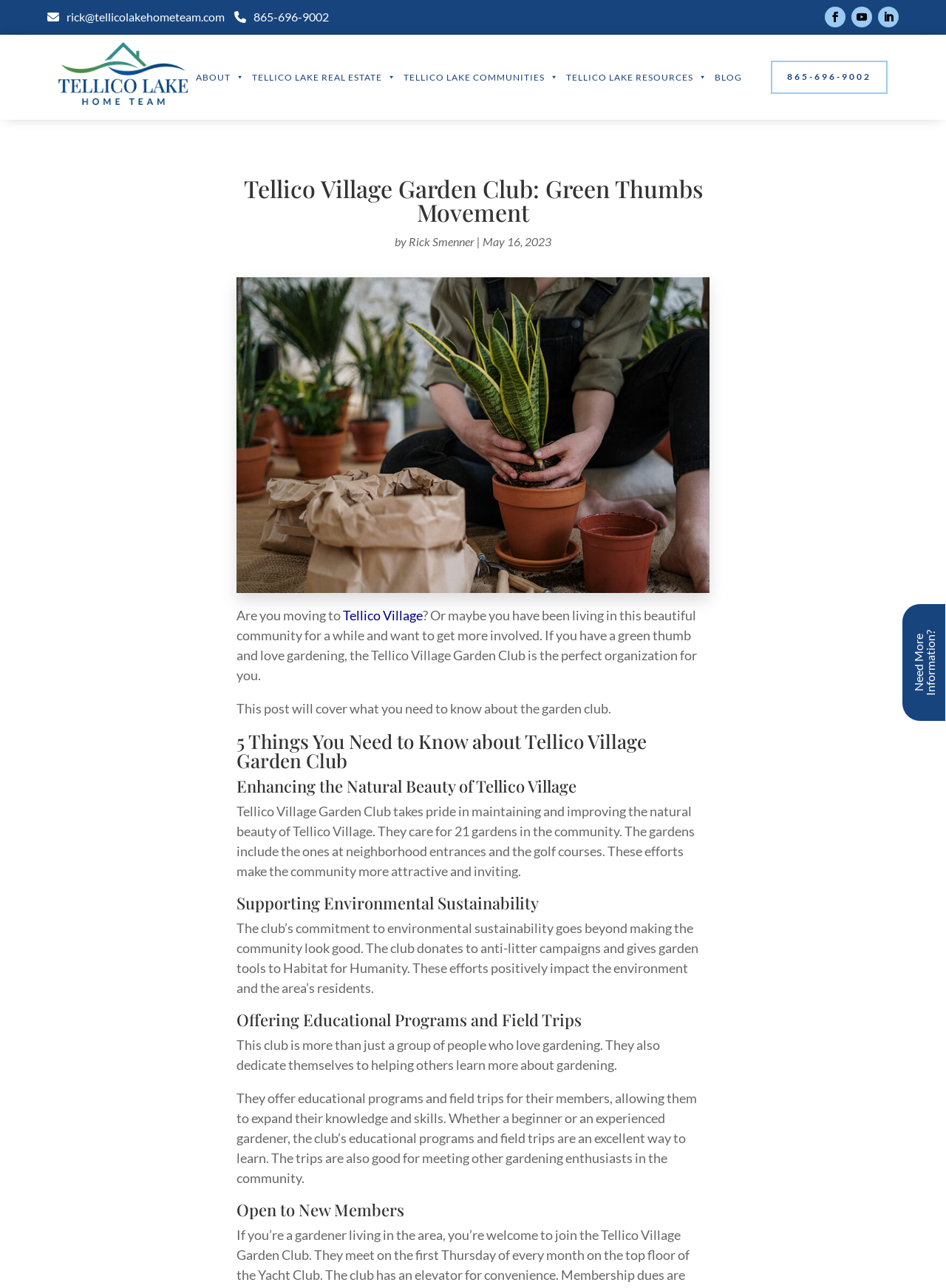Identify the bounding box coordinates of the part that should be clicked to carry out this instruction: "Call Rick Smenner".

[0.815, 0.047, 0.938, 0.073]